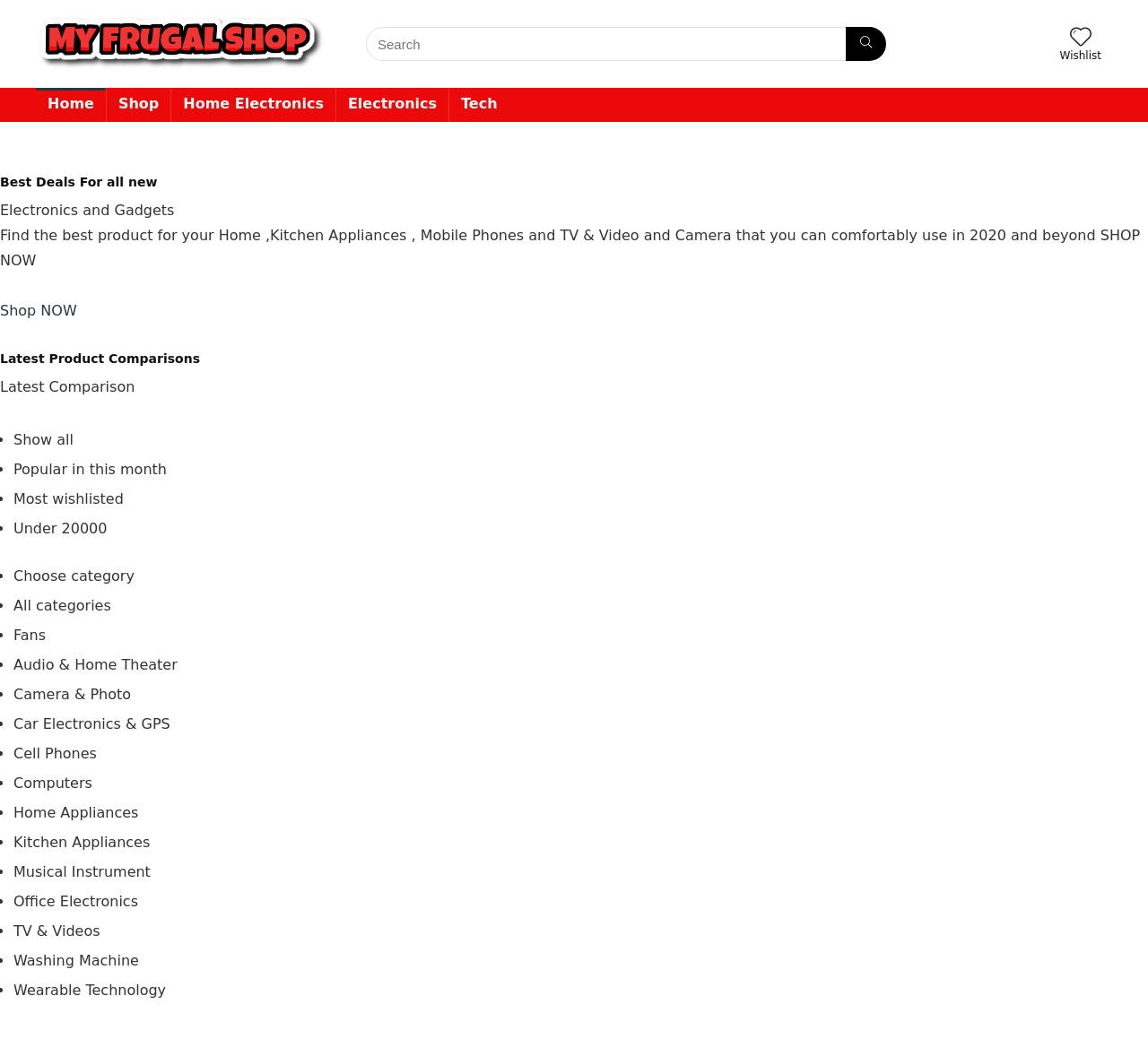What is the name of the online shop?
Look at the webpage screenshot and answer the question with a detailed explanation.

The name of the online shop can be found at the top of the webpage, where it says 'My Frugal Shop – My Frugal Shop – Online Shop'. This is also confirmed by the link element with the text 'My Frugal Shop' and the image element with the same text.